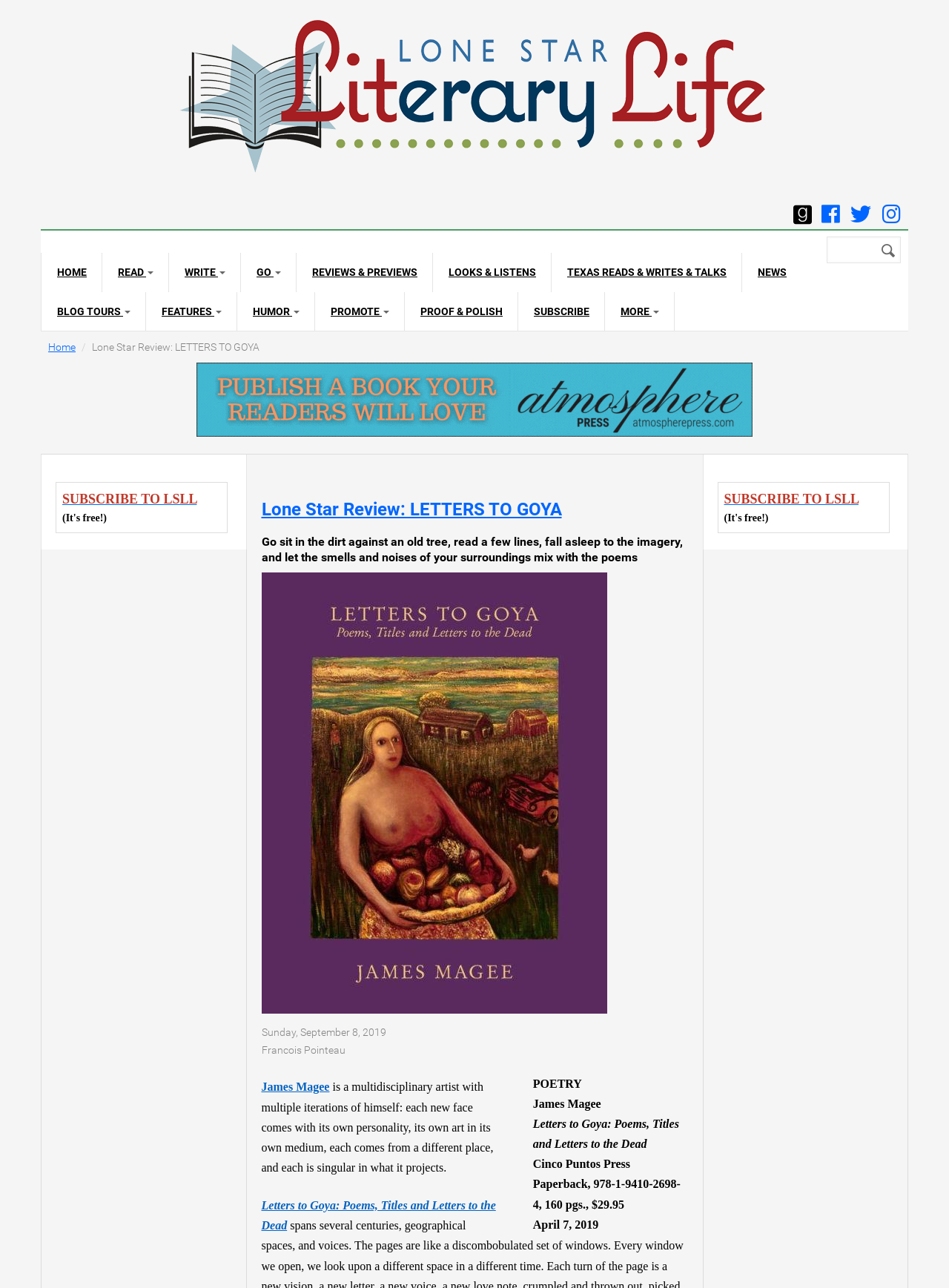Bounding box coordinates are given in the format (top-left x, top-left y, bottom-right x, bottom-right y). All values should be floating point numbers between 0 and 1. Provide the bounding box coordinate for the UI element described as: Subscribe

[0.546, 0.227, 0.637, 0.257]